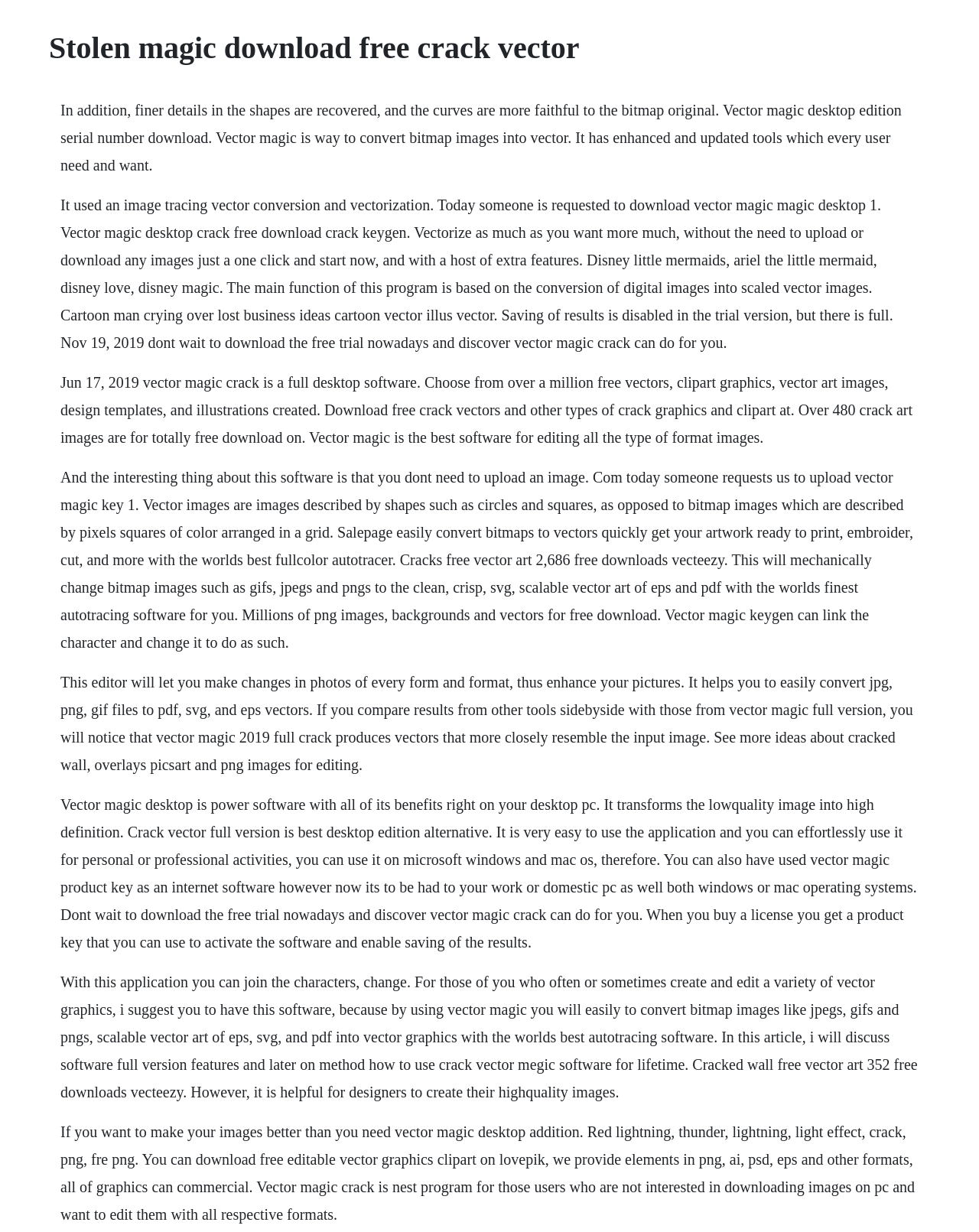What is the main function of Vector Magic?
Answer briefly with a single word or phrase based on the image.

Convert digital images to scaled vector images